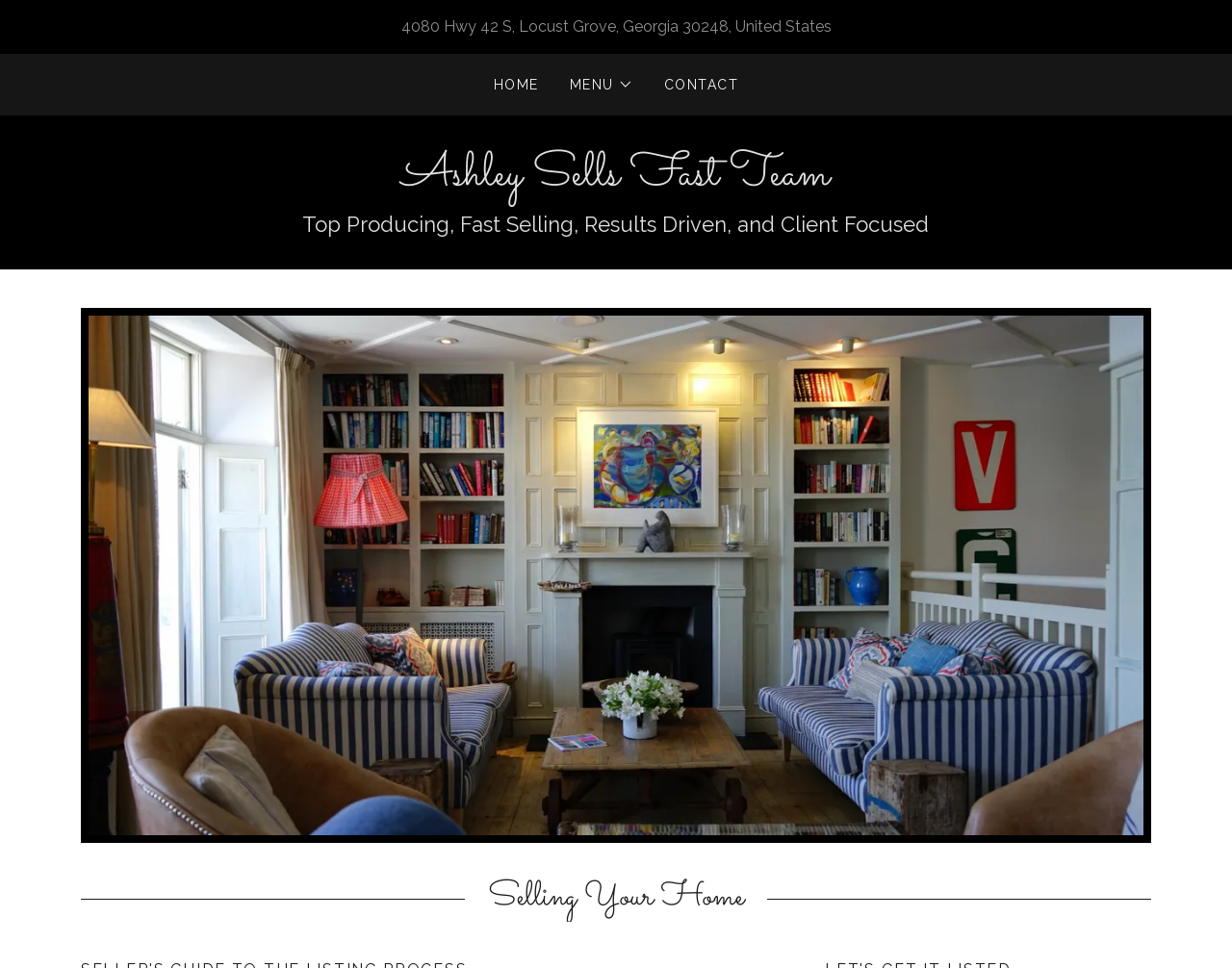Bounding box coordinates should be in the format (top-left x, top-left y, bottom-right x, bottom-right y) and all values should be floating point numbers between 0 and 1. Determine the bounding box coordinate for the UI element described as: Menu

[0.462, 0.076, 0.514, 0.099]